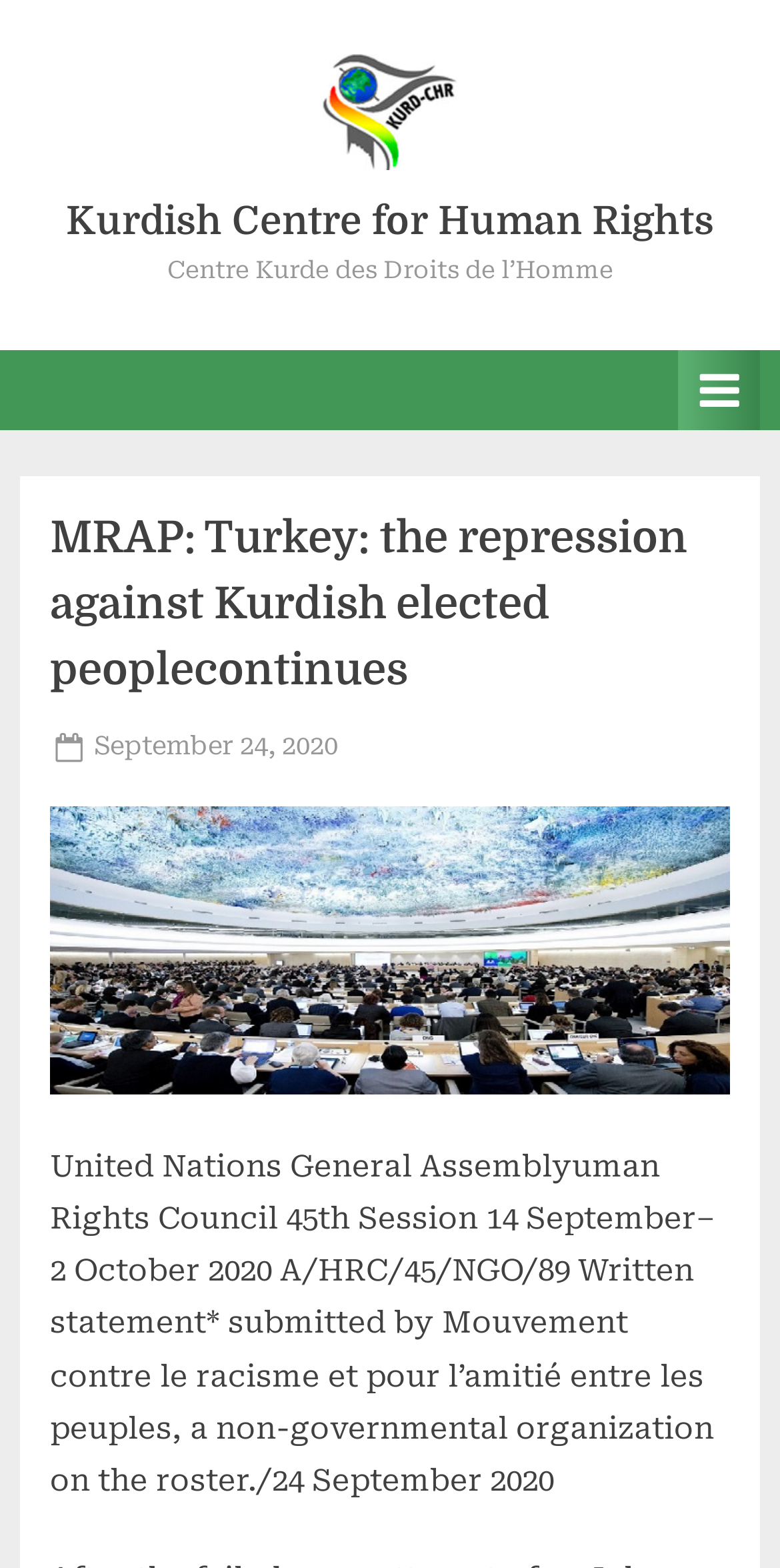Who is the author of the article?
Please ensure your answer is as detailed and informative as possible.

The author of the article can be found in the middle of the webpage, where it is written as 'By admin'.